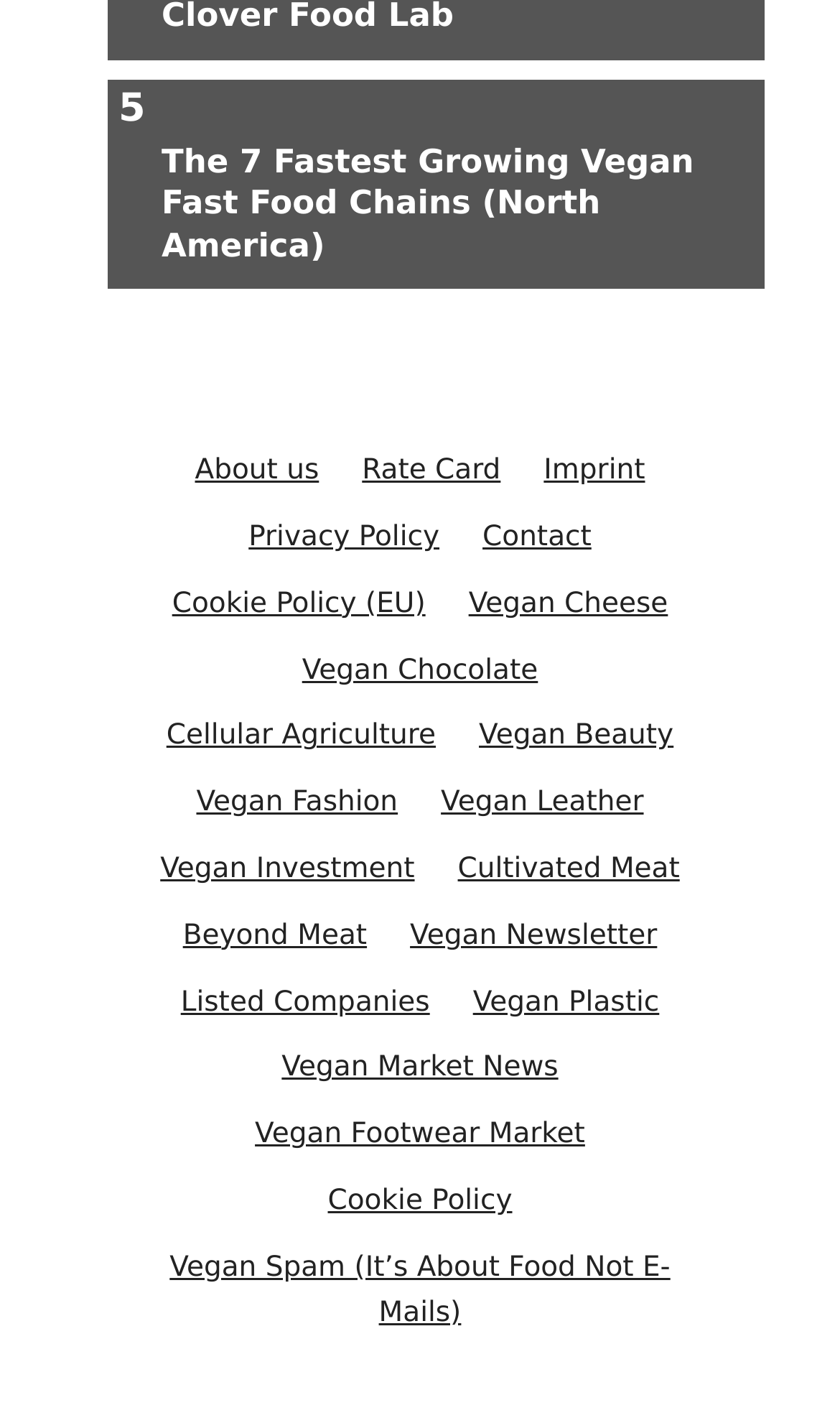Determine the coordinates of the bounding box that should be clicked to complete the instruction: "Get the vegan newsletter". The coordinates should be represented by four float numbers between 0 and 1: [left, top, right, bottom].

[0.488, 0.649, 0.782, 0.672]